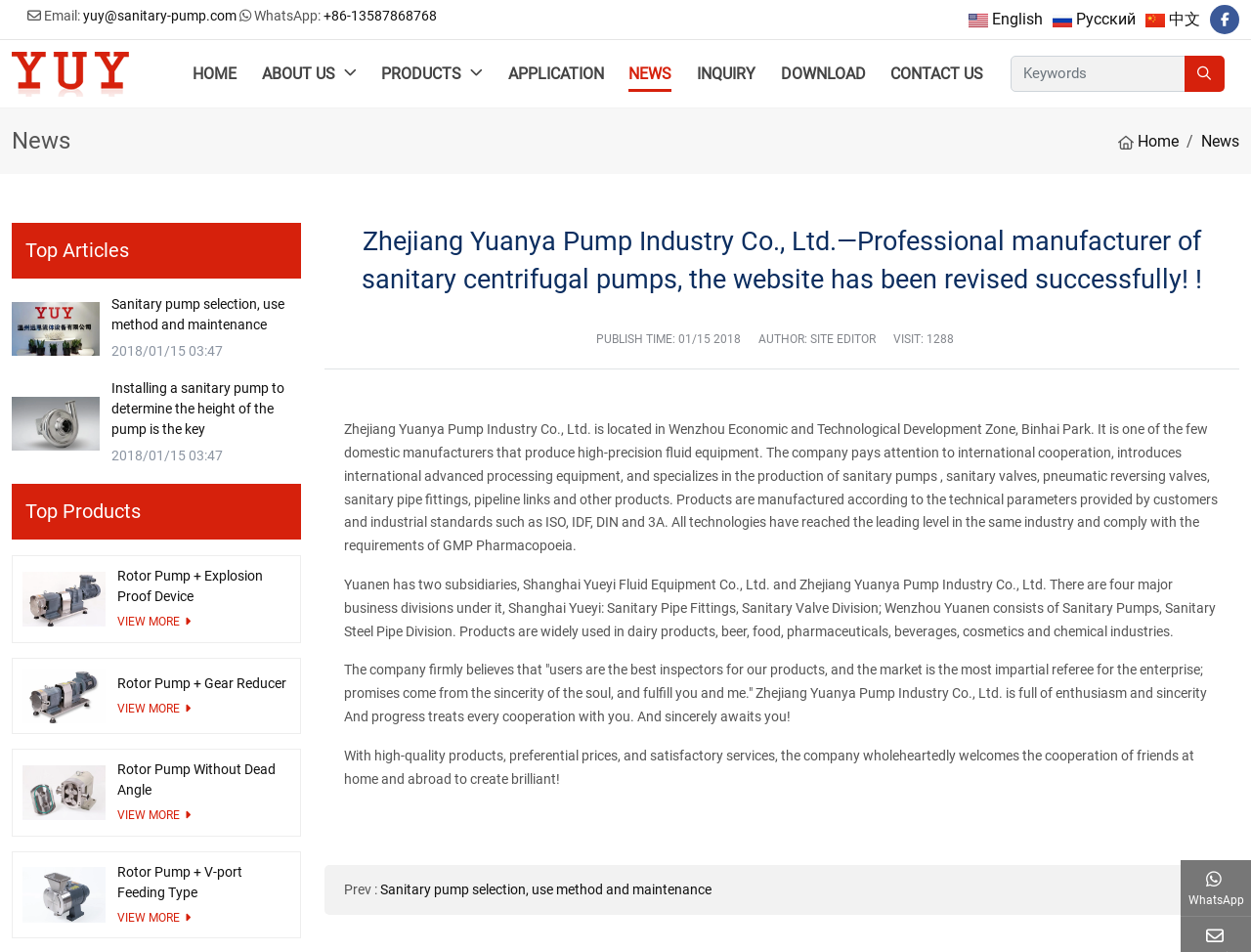Please identify the bounding box coordinates of the clickable area that will allow you to execute the instruction: "Search for keywords".

[0.808, 0.059, 0.948, 0.096]